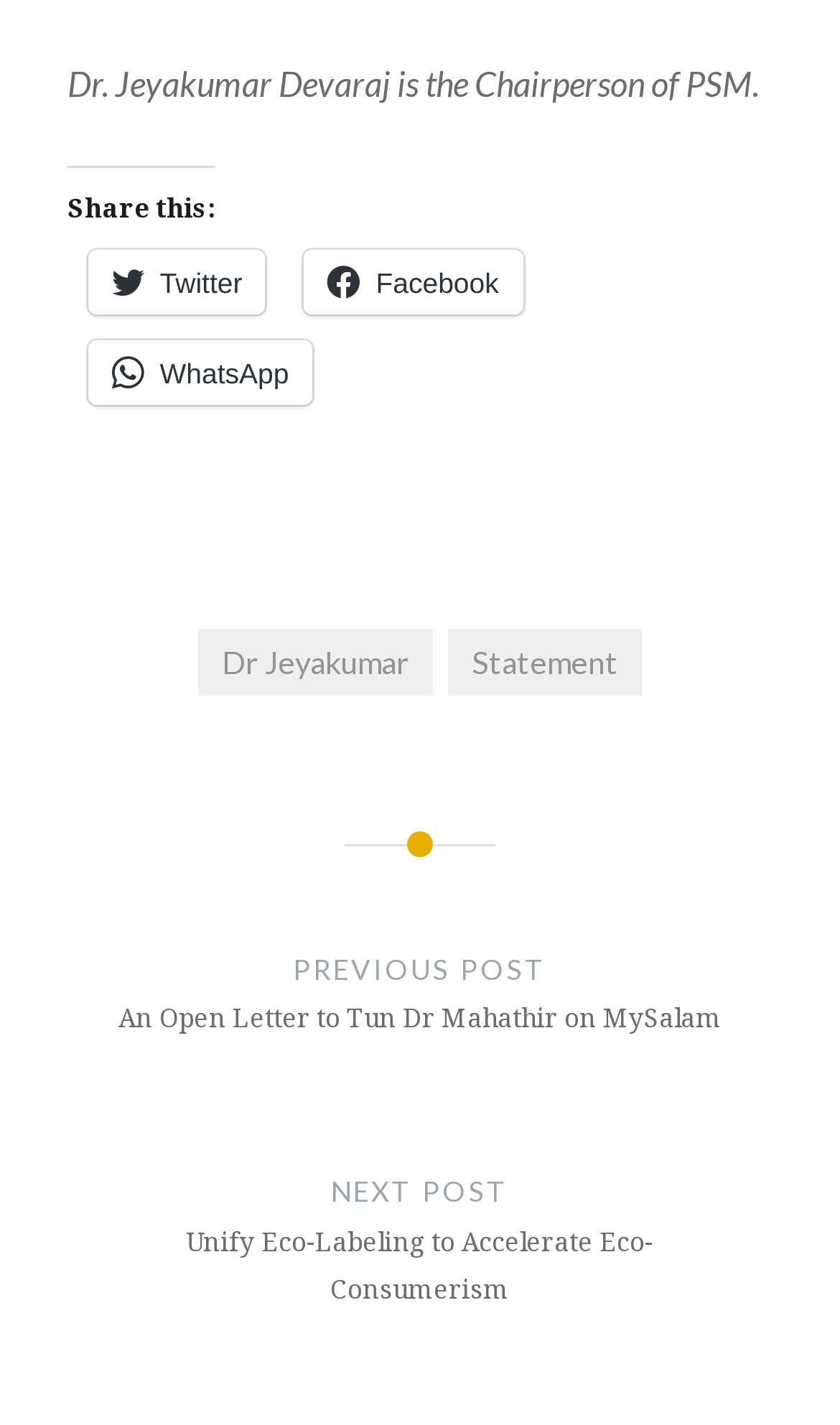Identify the bounding box for the UI element specified in this description: "WhatsApp". The coordinates must be four float numbers between 0 and 1, formatted as [left, top, right, bottom].

[0.106, 0.239, 0.372, 0.284]